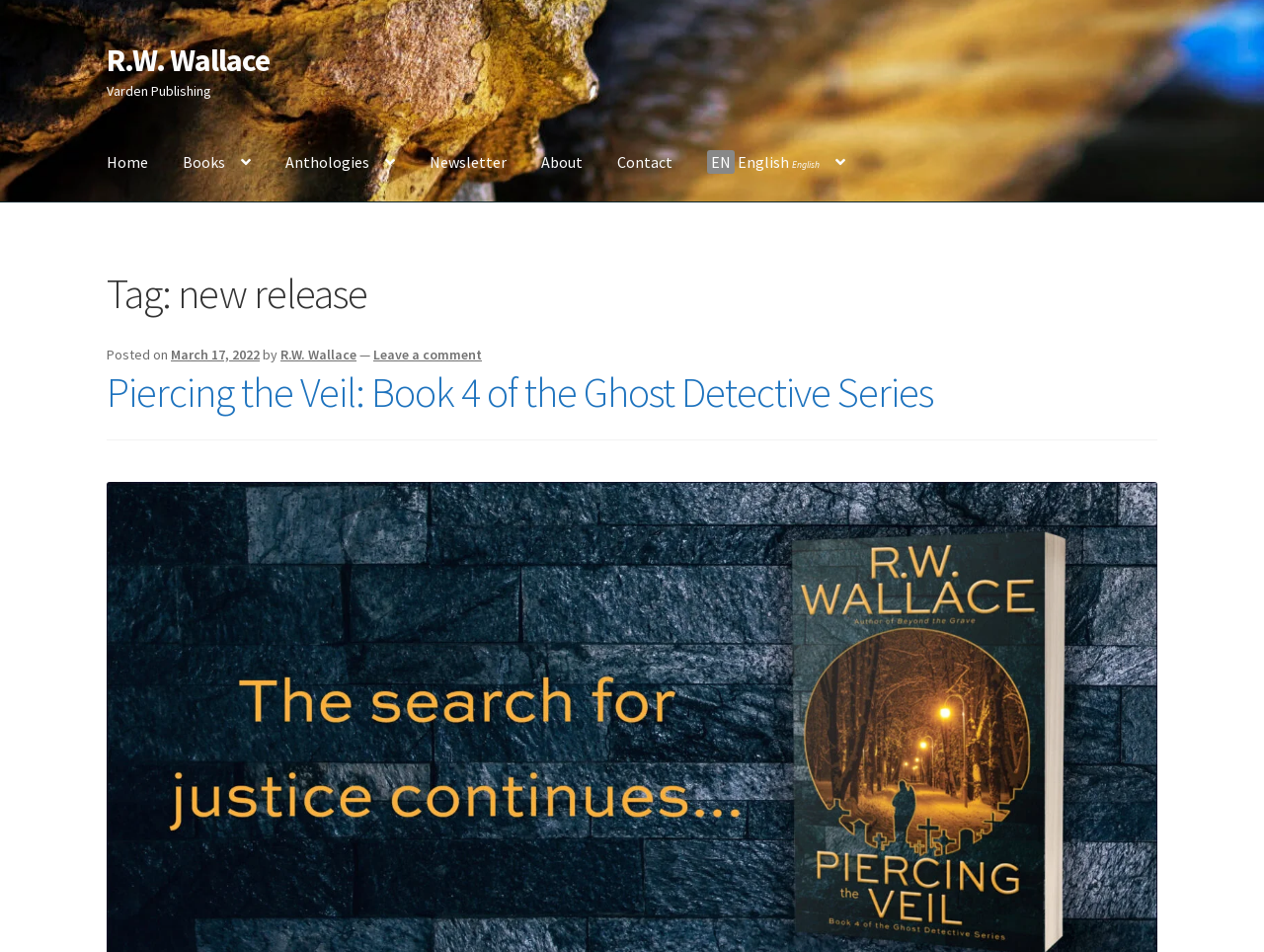Please locate the bounding box coordinates of the element that needs to be clicked to achieve the following instruction: "subscribe to newsletter". The coordinates should be four float numbers between 0 and 1, i.e., [left, top, right, bottom].

[0.327, 0.131, 0.413, 0.211]